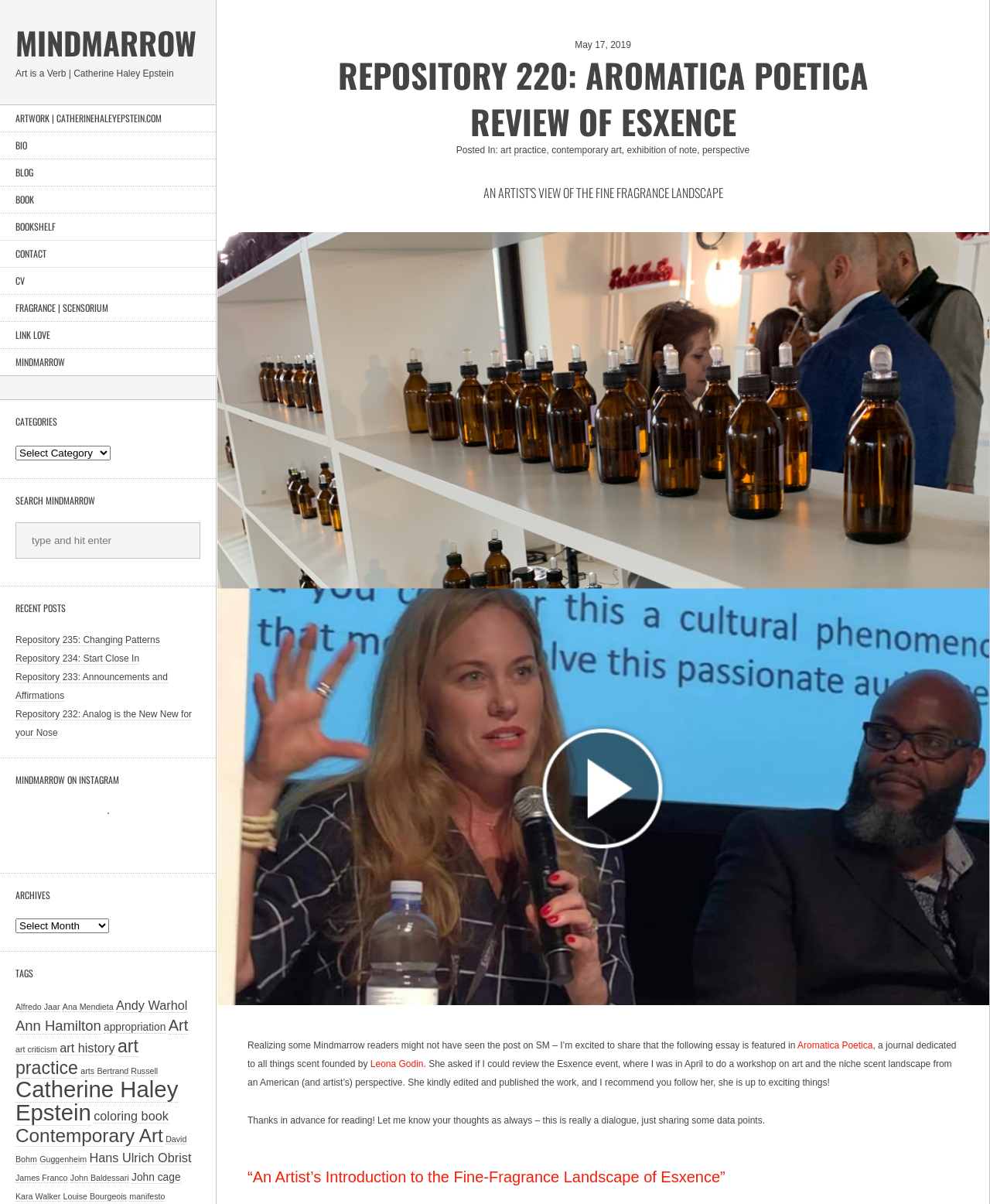Provide the bounding box coordinates of the section that needs to be clicked to accomplish the following instruction: "Search for something in the search bar."

[0.016, 0.434, 0.202, 0.464]